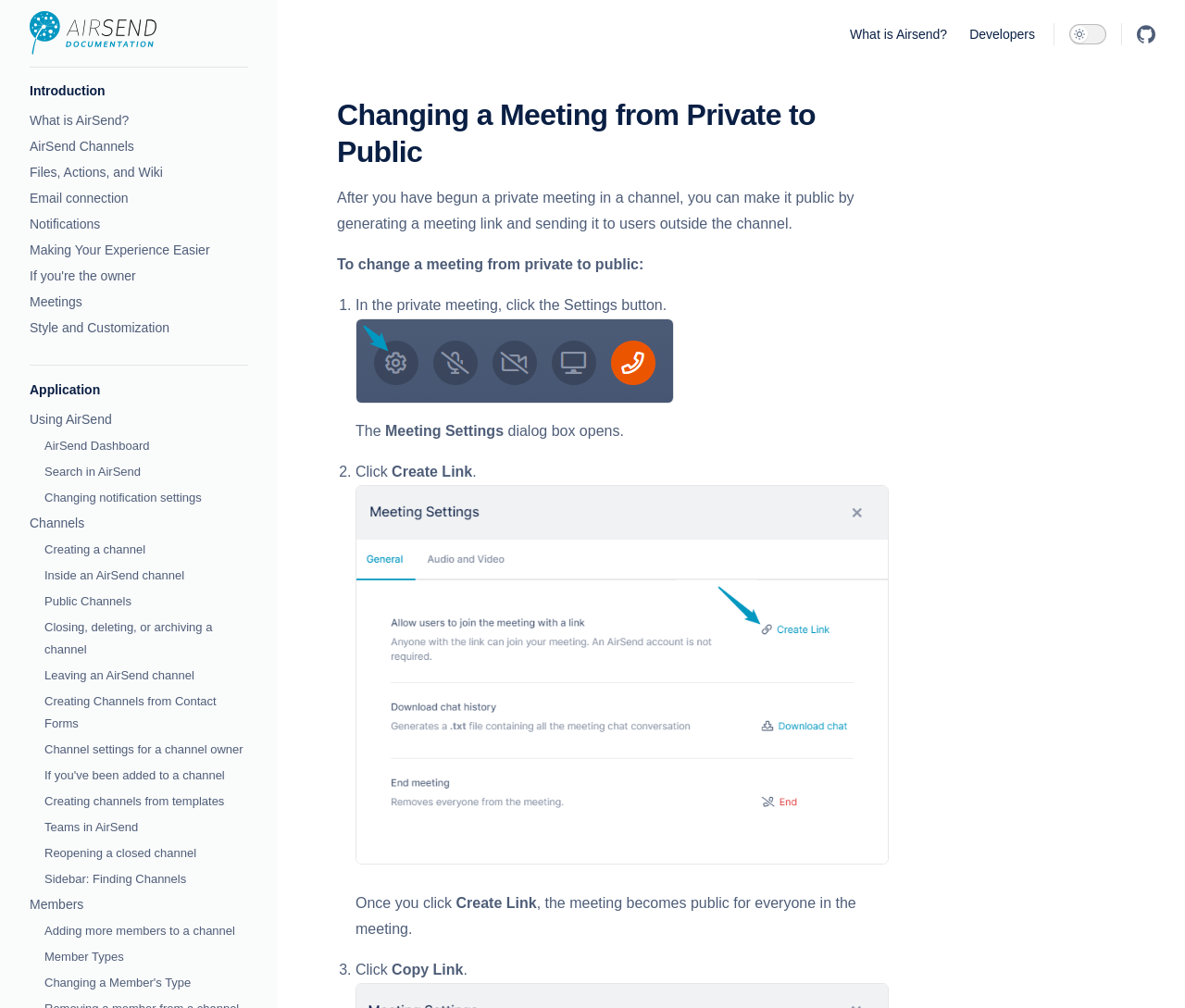What is the topic of the section starting with 'Changing a Meeting from Private to Public'?
Examine the image closely and answer the question with as much detail as possible.

The section starting with 'Changing a Meeting from Private to Public' has multiple static text elements and list markers that provide instructions on how to change a meeting from private to public. This suggests that the topic of this section is related to meeting settings.